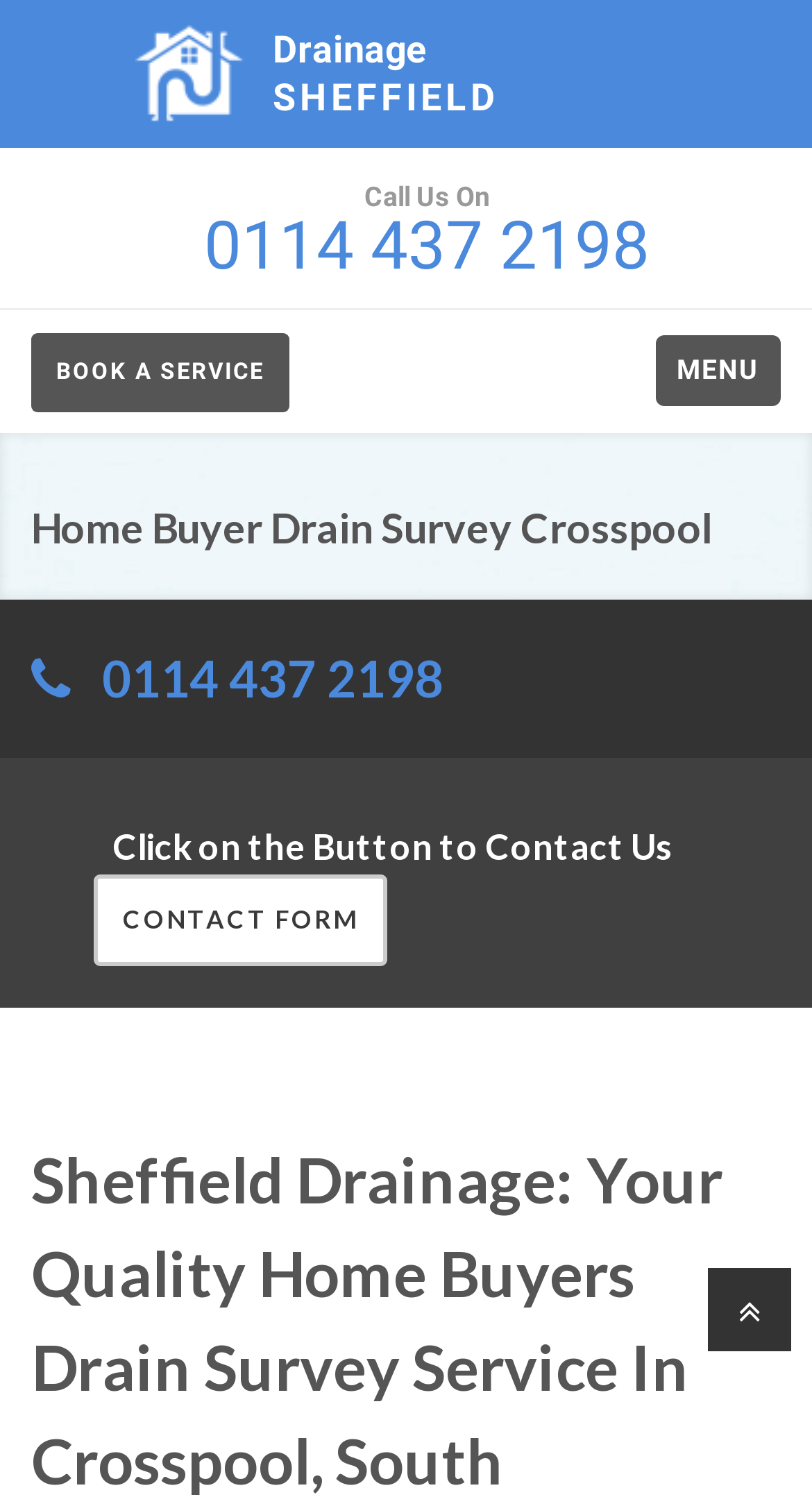Locate the primary heading on the webpage and return its text.

Home Buyer Drain Survey Crosspool